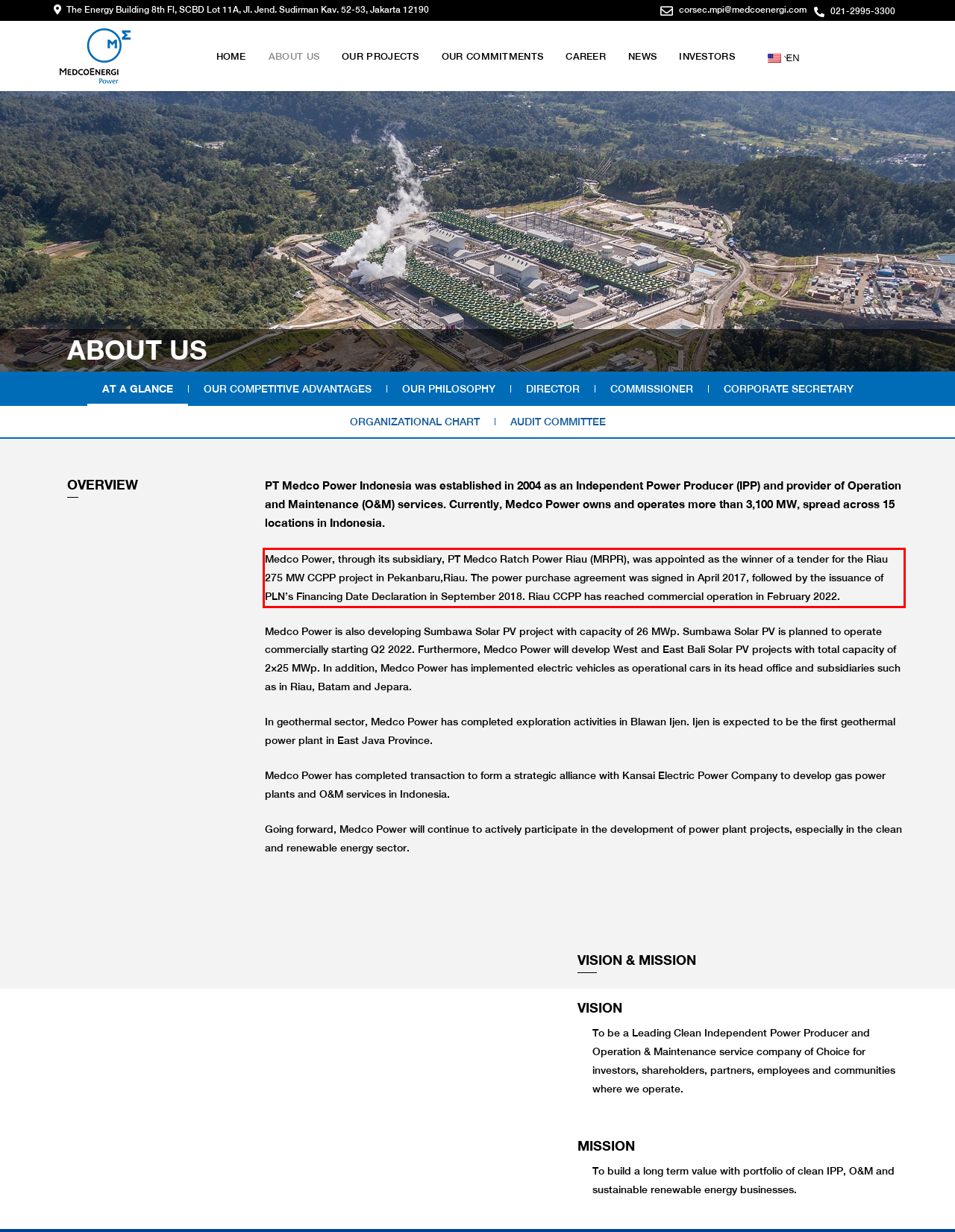Examine the webpage screenshot and use OCR to recognize and output the text within the red bounding box.

Medco Power, through its subsidiary, PT Medco Ratch Power Riau (MRPR), was appointed as the winner of a tender for the Riau 275 MW CCPP project in Pekanbaru,Riau. The power purchase agreement was signed in April 2017, followed by the issuance of PLN’s Financing Date Declaration in September 2018. Riau CCPP has reached commercial operation in February 2022.